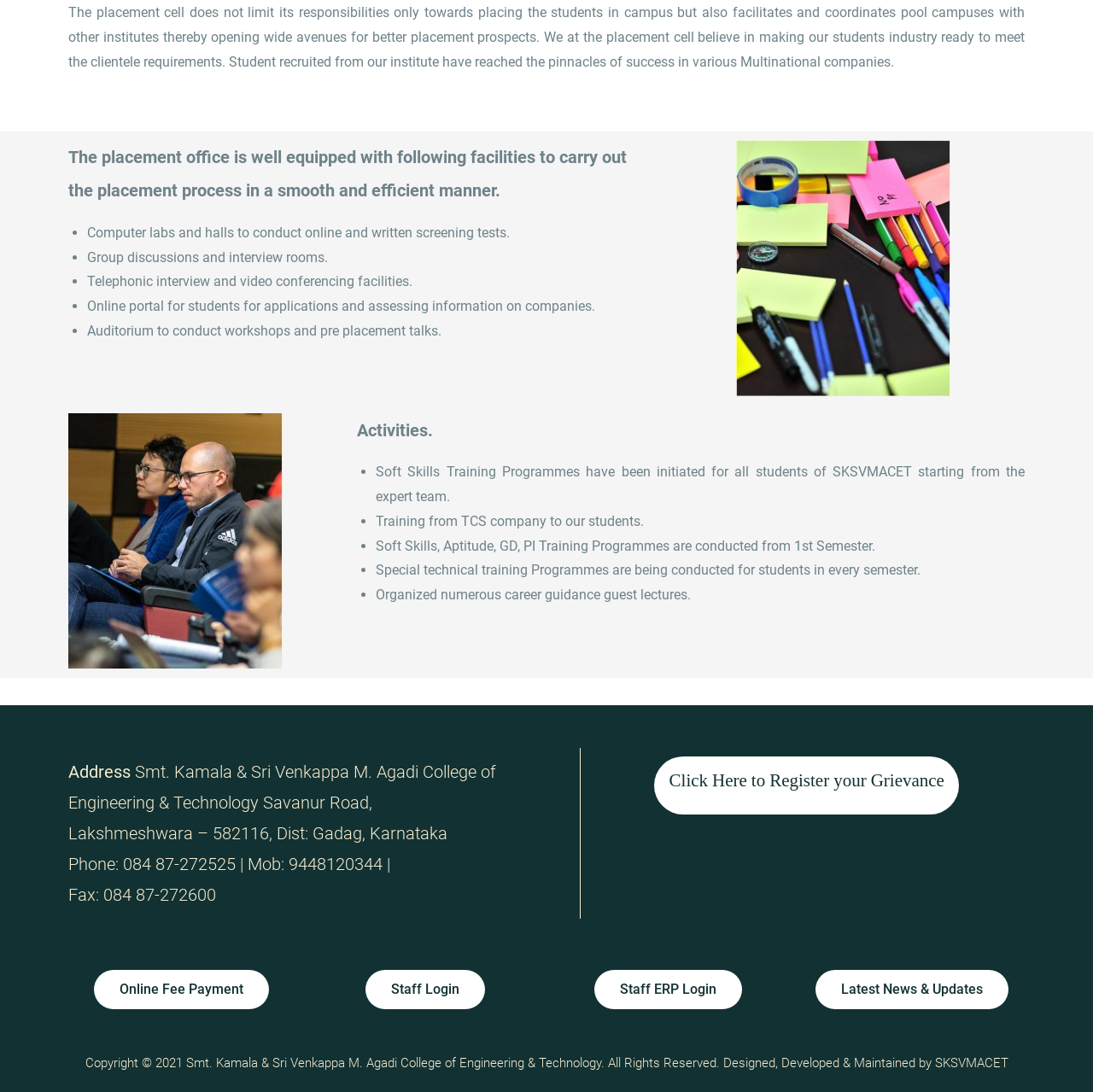Identify the bounding box of the HTML element described as: "Online Fee Payment".

[0.086, 0.888, 0.246, 0.924]